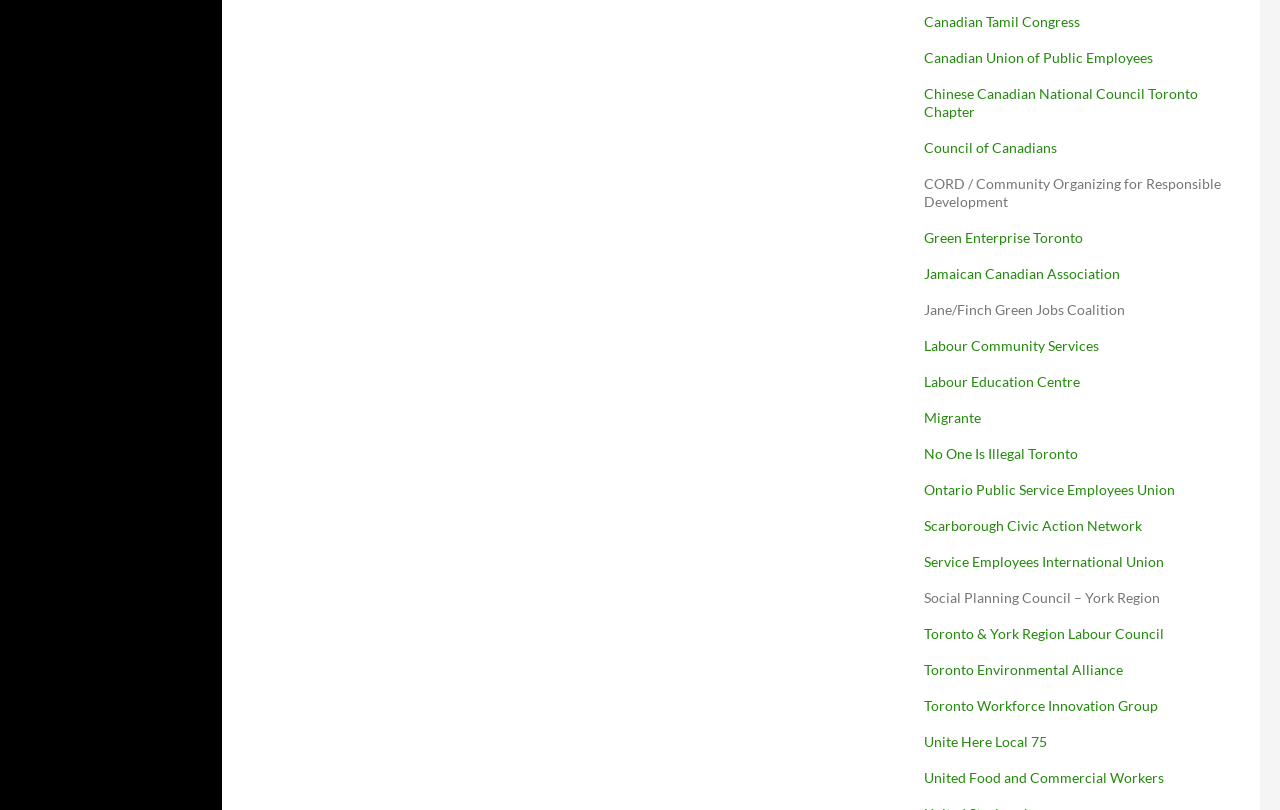Locate the bounding box for the described UI element: "Unite Here Local 75". Ensure the coordinates are four float numbers between 0 and 1, formatted as [left, top, right, bottom].

[0.722, 0.905, 0.818, 0.926]